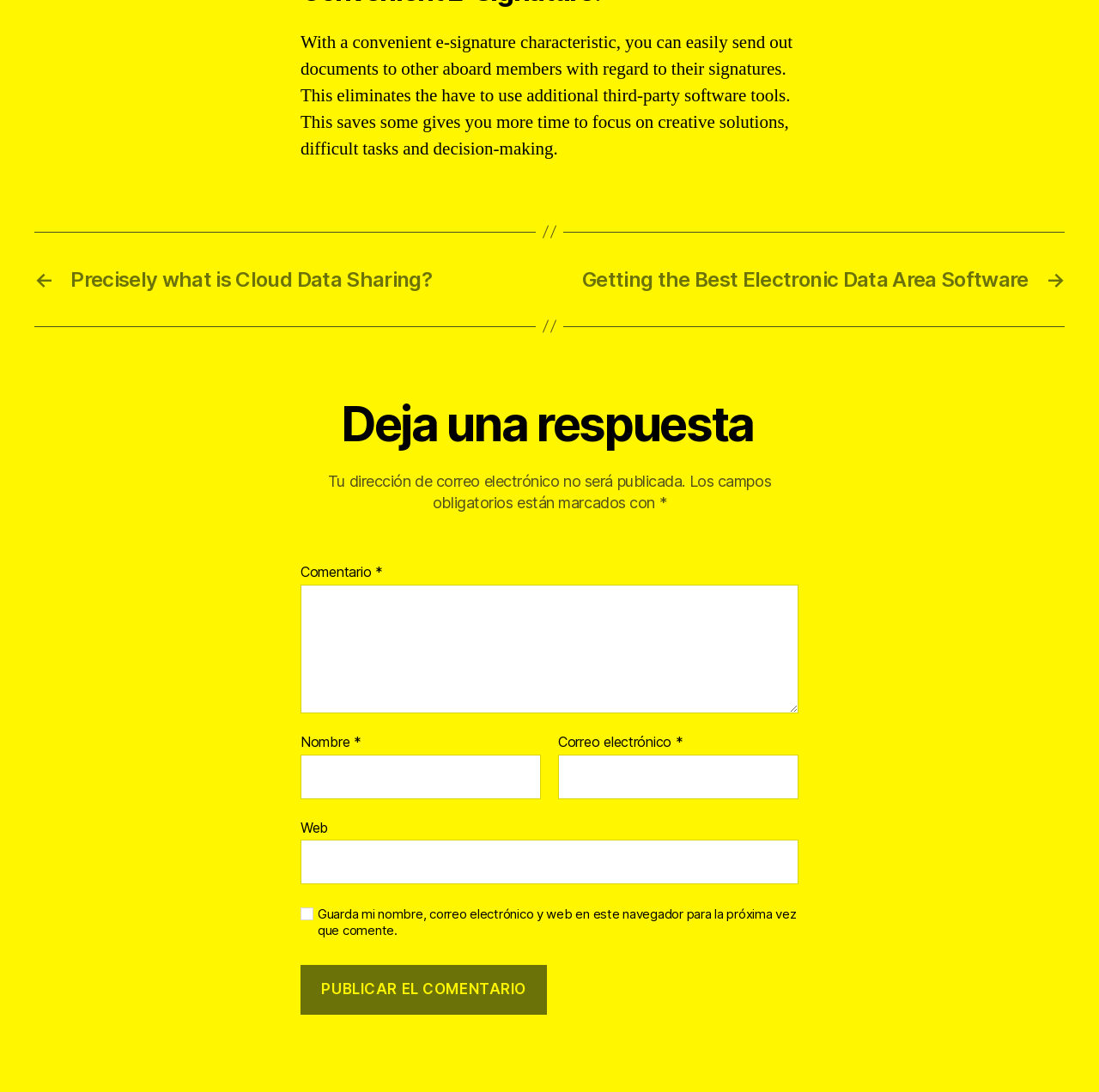What is the text on the button in the comment form? Look at the image and give a one-word or short phrase answer.

Publicar el comentario